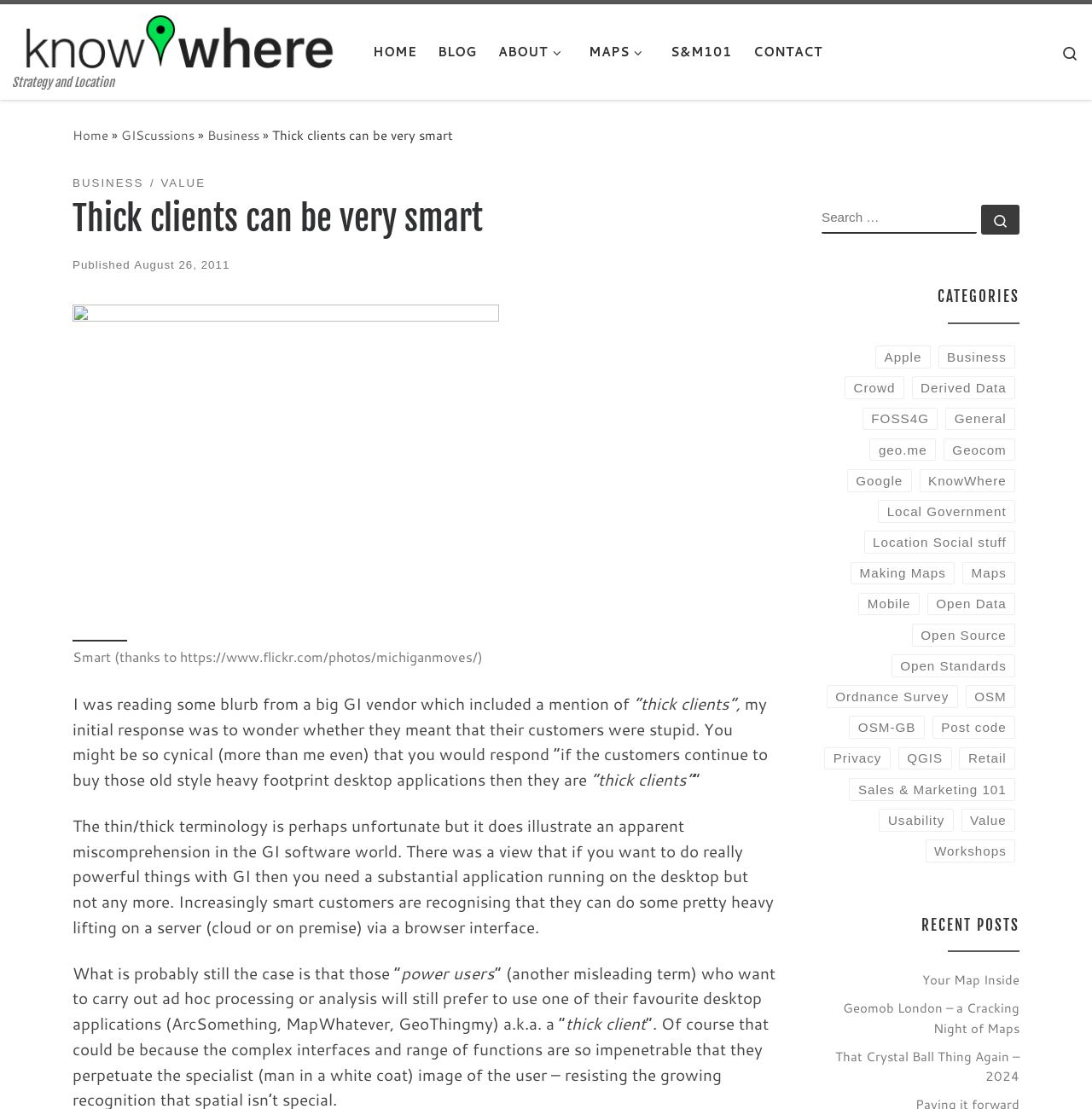Identify and provide the text content of the webpage's primary headline.

Thick clients can be very smart